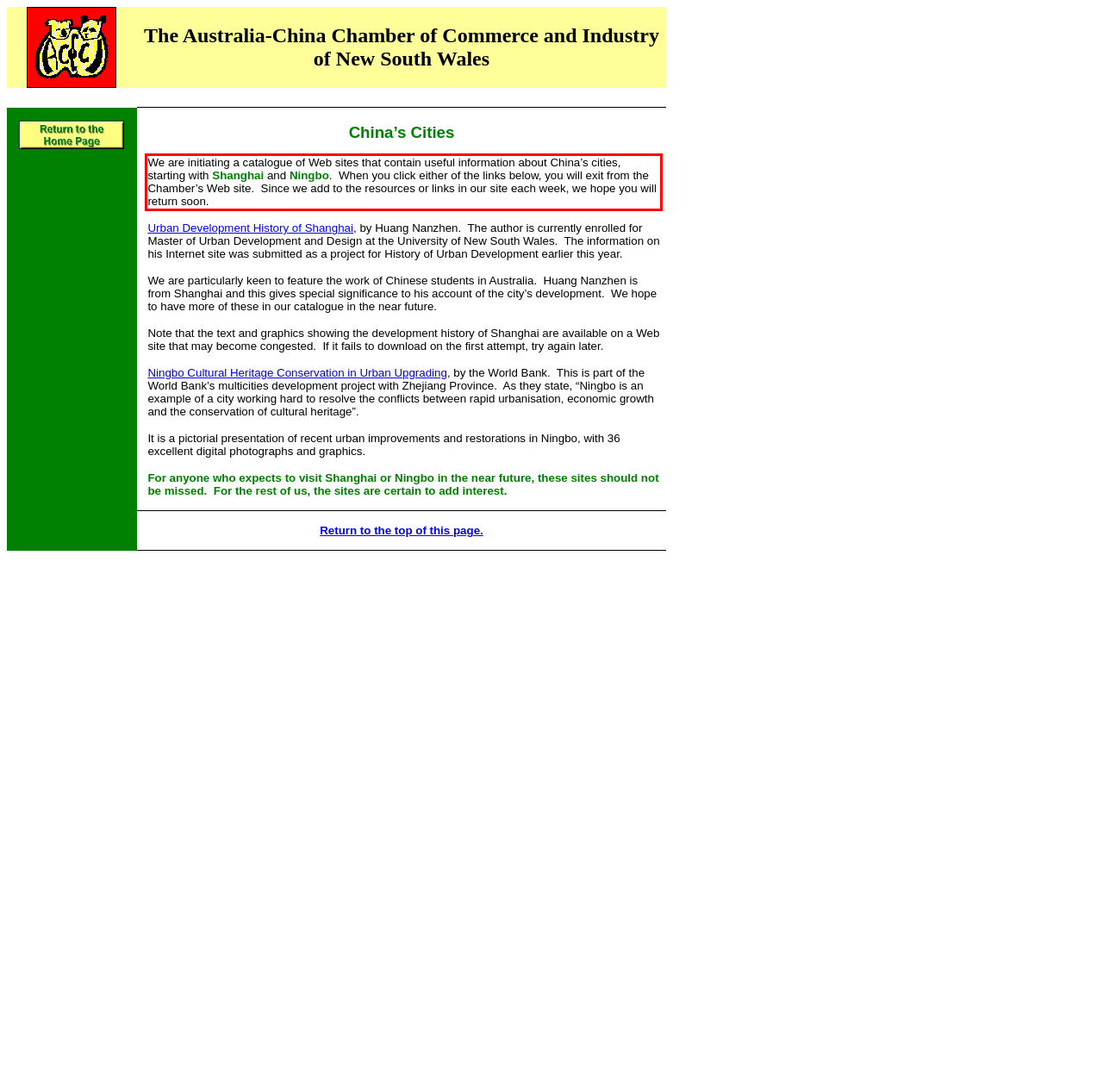From the provided screenshot, extract the text content that is enclosed within the red bounding box.

We are initiating a catalogue of Web sites that contain useful information about China’s cities, starting with Shanghai and Ningbo. When you click either of the links below, you will exit from the Chamber’s Web site. Since we add to the resources or links in our site each week, we hope you will return soon.